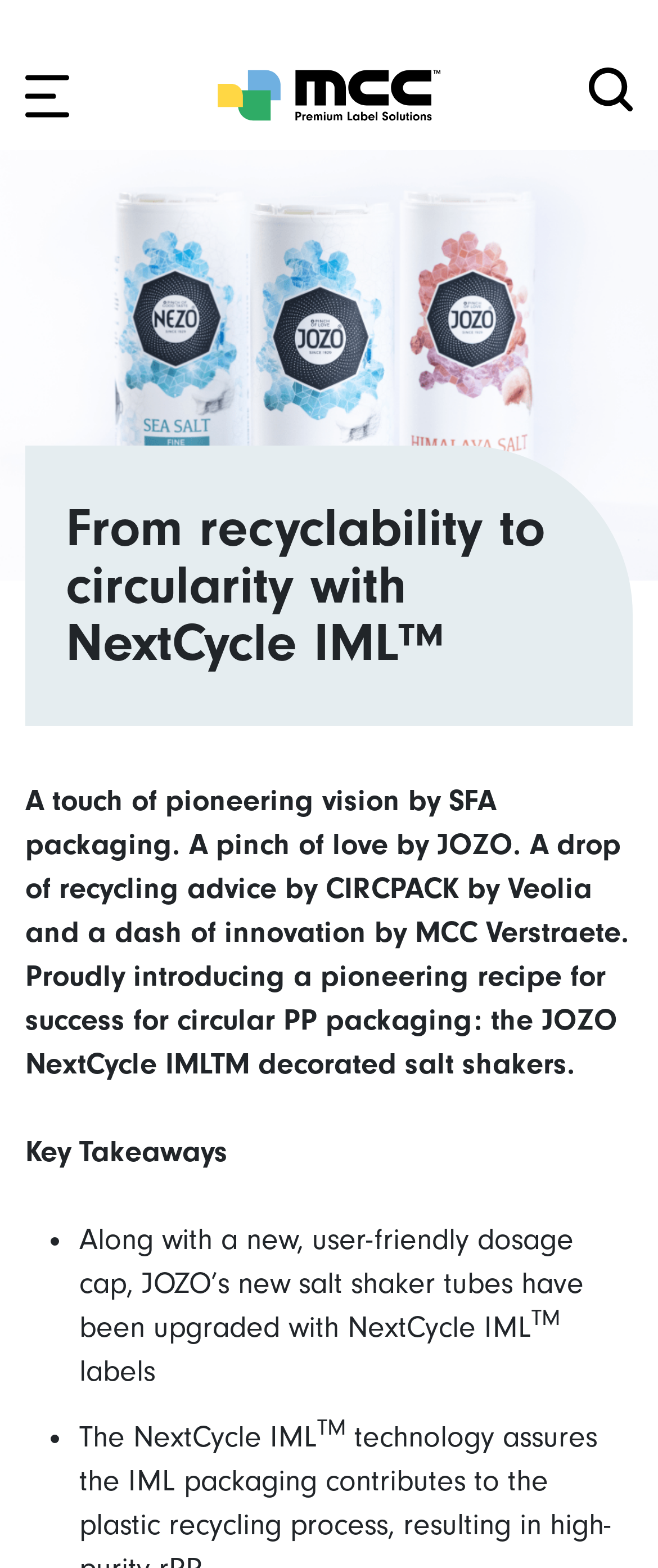Given the following UI element description: "Contact", find the bounding box coordinates in the webpage screenshot.

[0.038, 0.847, 0.962, 0.877]